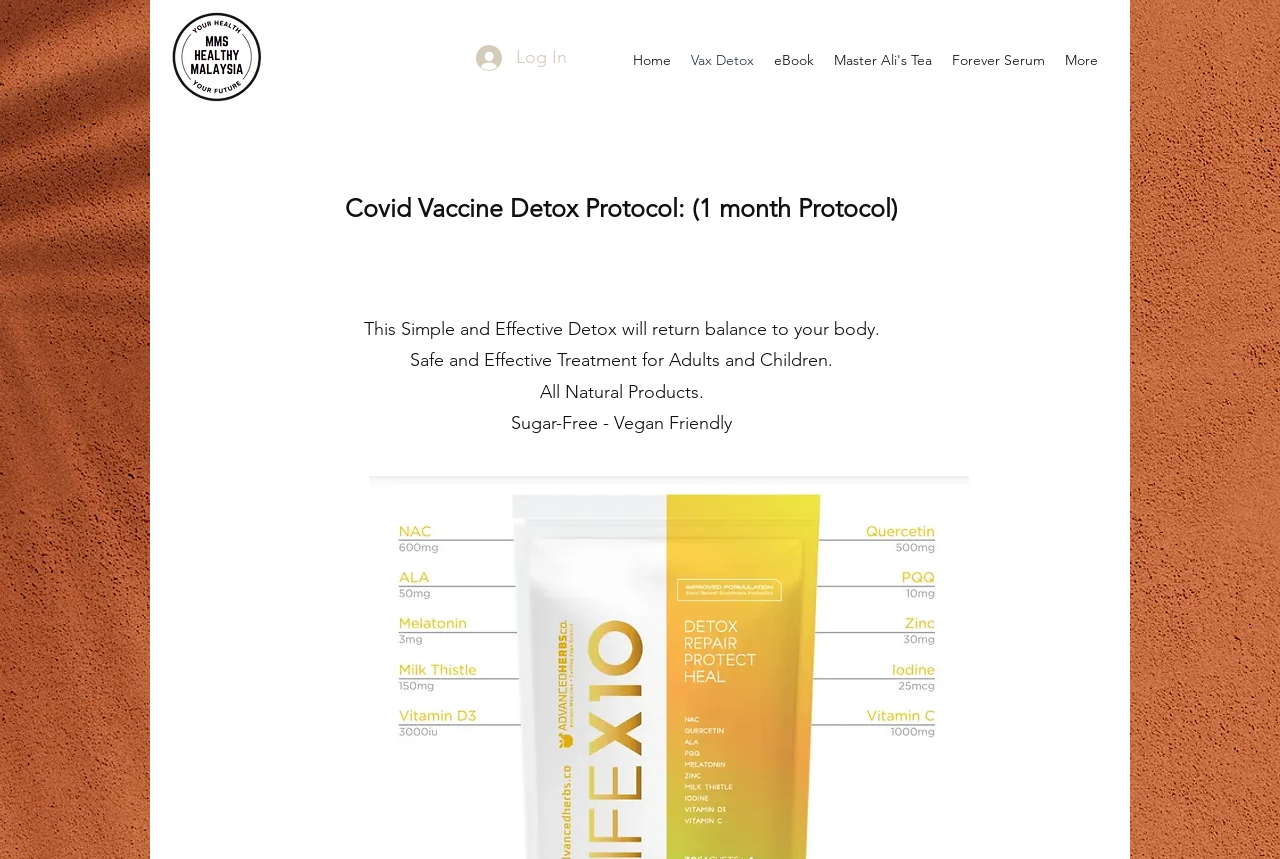How many navigation links are there?
Look at the image and answer the question with a single word or phrase.

5